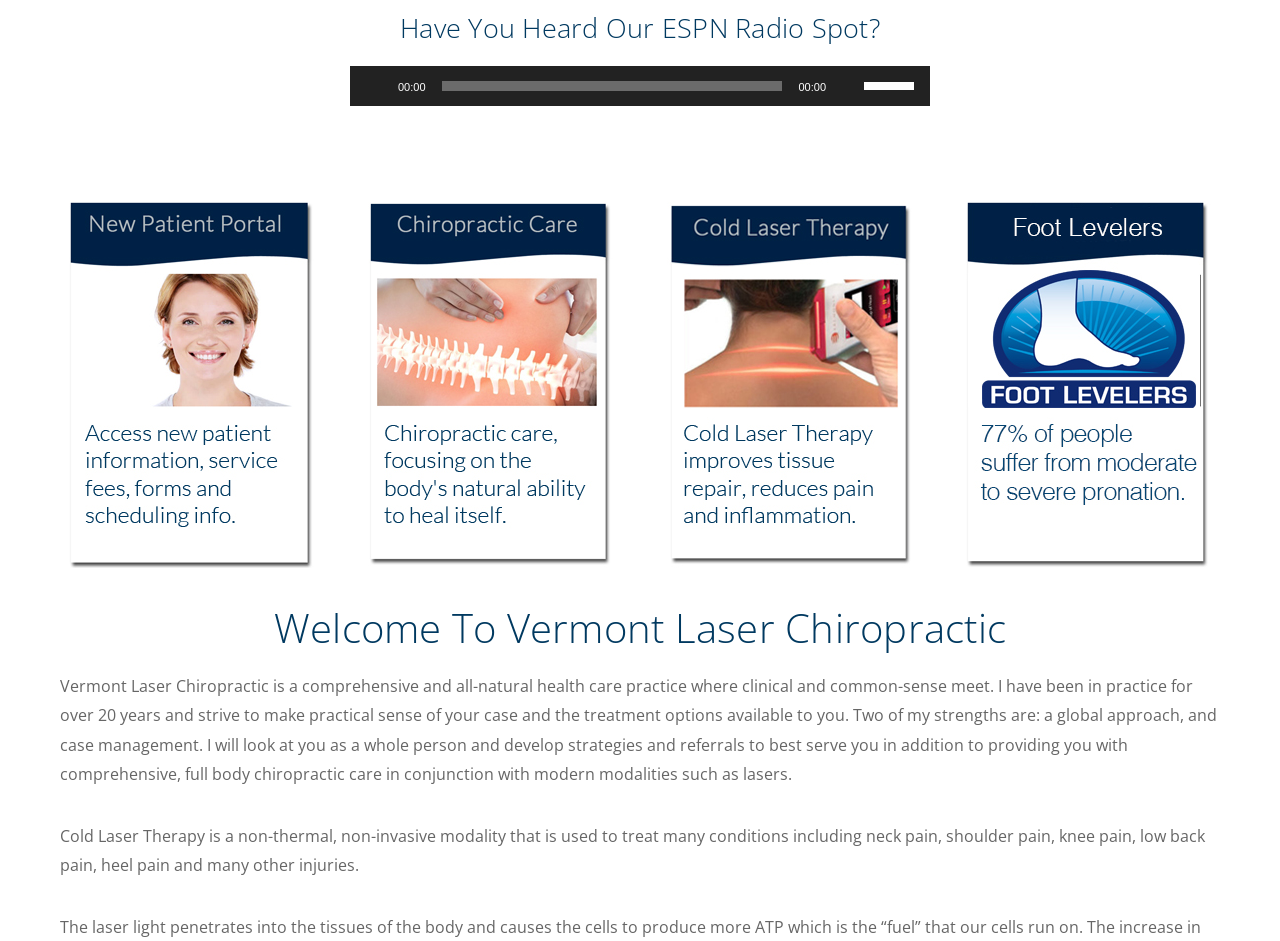Show the bounding box coordinates for the HTML element as described: "00:00".

[0.345, 0.086, 0.611, 0.097]